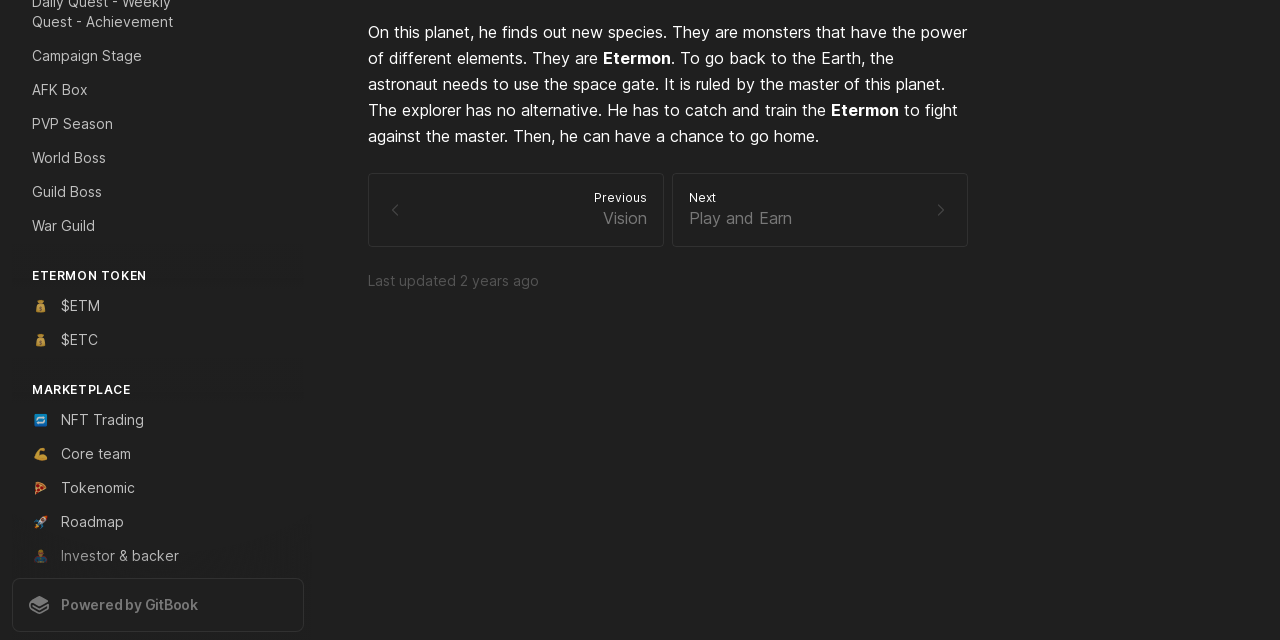Using floating point numbers between 0 and 1, provide the bounding box coordinates in the format (top-left x, top-left y, bottom-right x, bottom-right y). Locate the UI element described here: parent_node: Address Line 2 name="input_21.2"

None